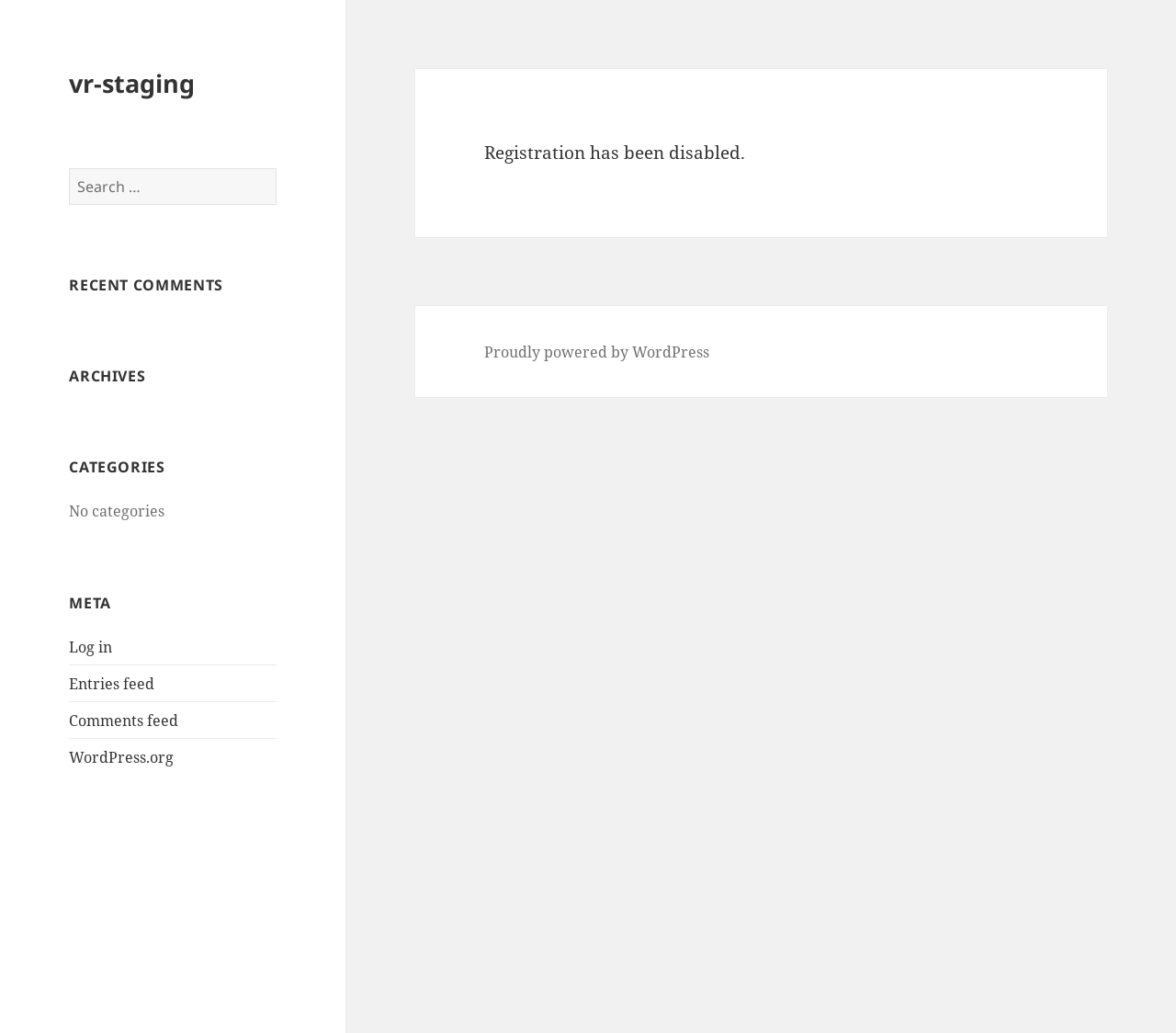Locate the bounding box for the described UI element: "vr-staging". Ensure the coordinates are four float numbers between 0 and 1, formatted as [left, top, right, bottom].

[0.059, 0.064, 0.166, 0.097]